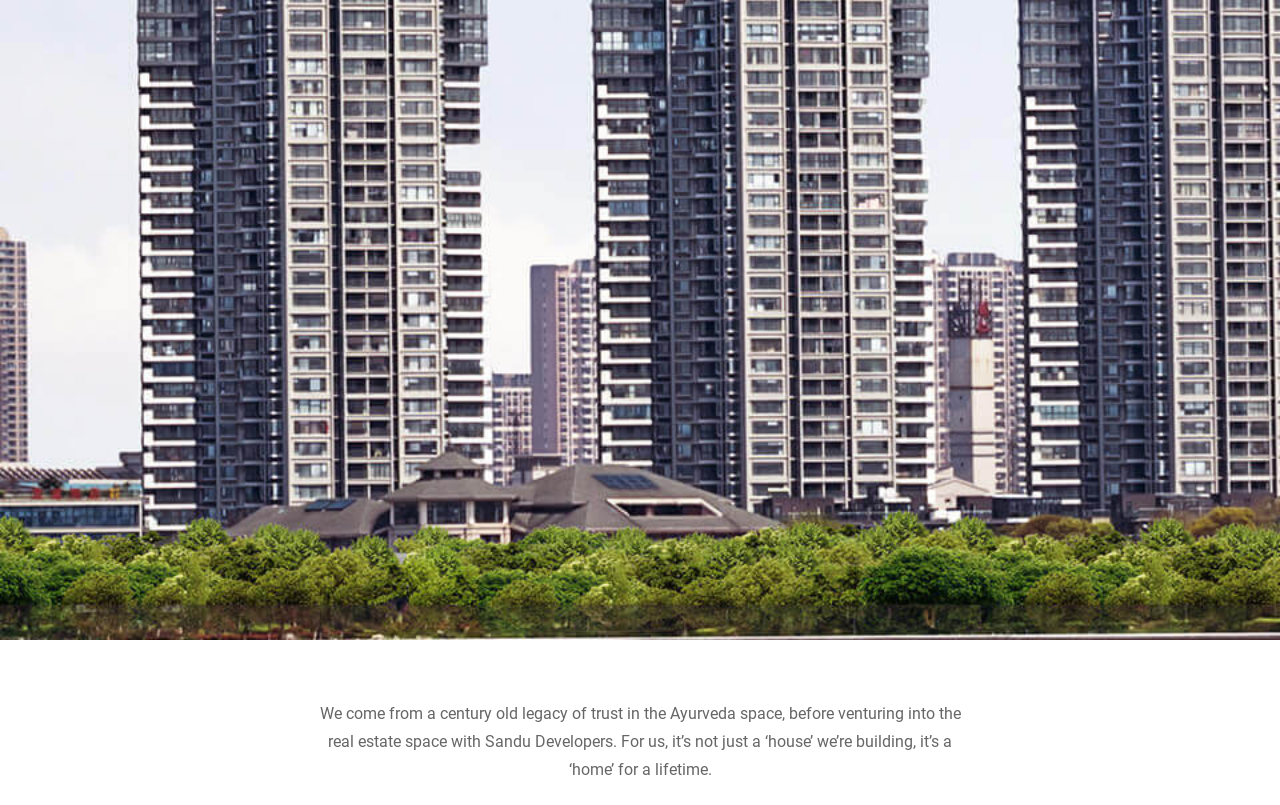Given the description parent_node: SUBMIT name="custemail" placeholder="Email Id", predict the bounding box coordinates of the UI element. Ensure the coordinates are in the format (top-left x, top-left y, bottom-right x, bottom-right y) and all values are between 0 and 1.

[0.512, 0.45, 0.953, 0.517]